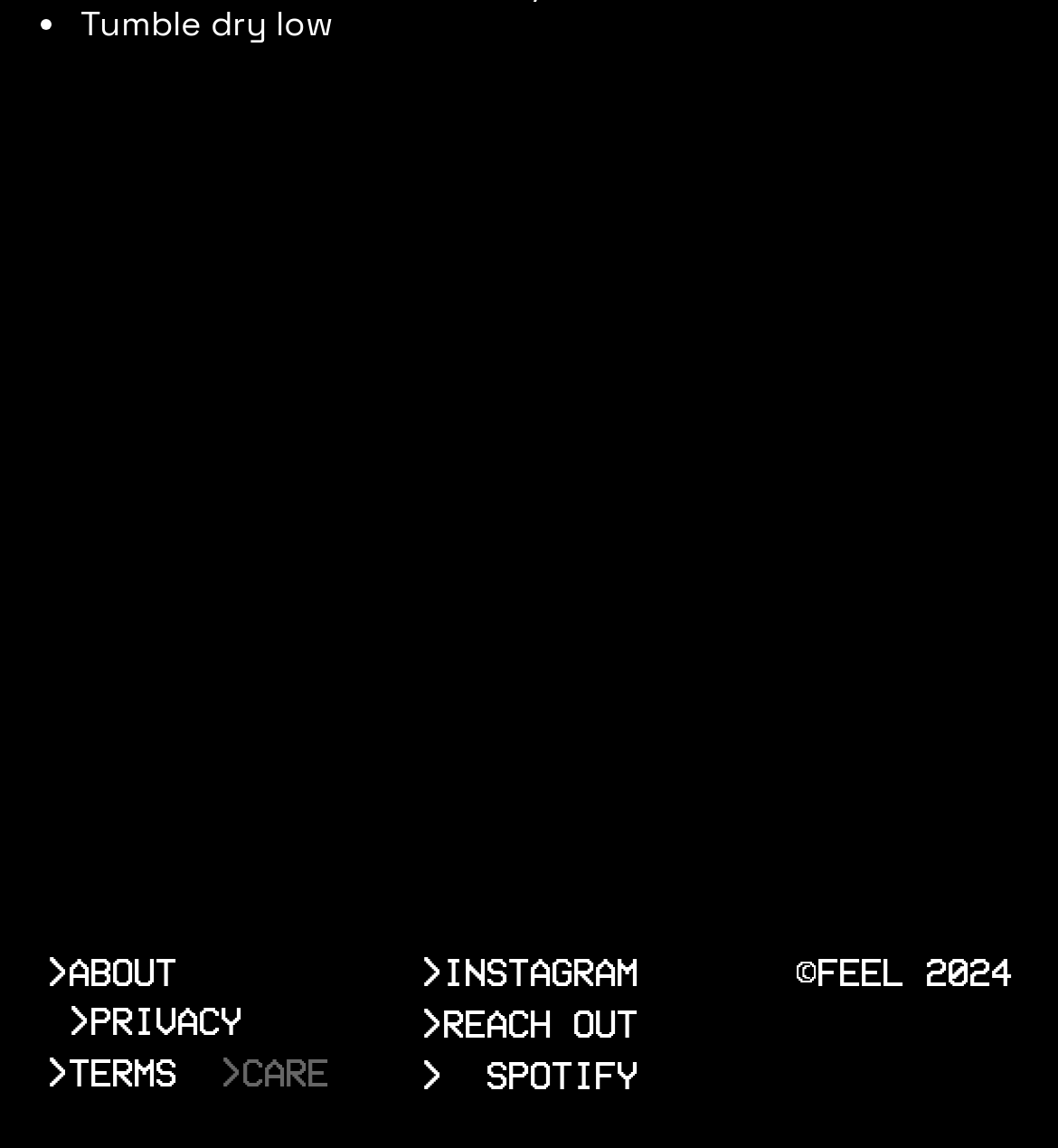Identify and provide the bounding box coordinates of the UI element described: ">PRIVACY". The coordinates should be formatted as [left, top, right, bottom], with each number being a float between 0 and 1.

[0.064, 0.873, 0.228, 0.908]